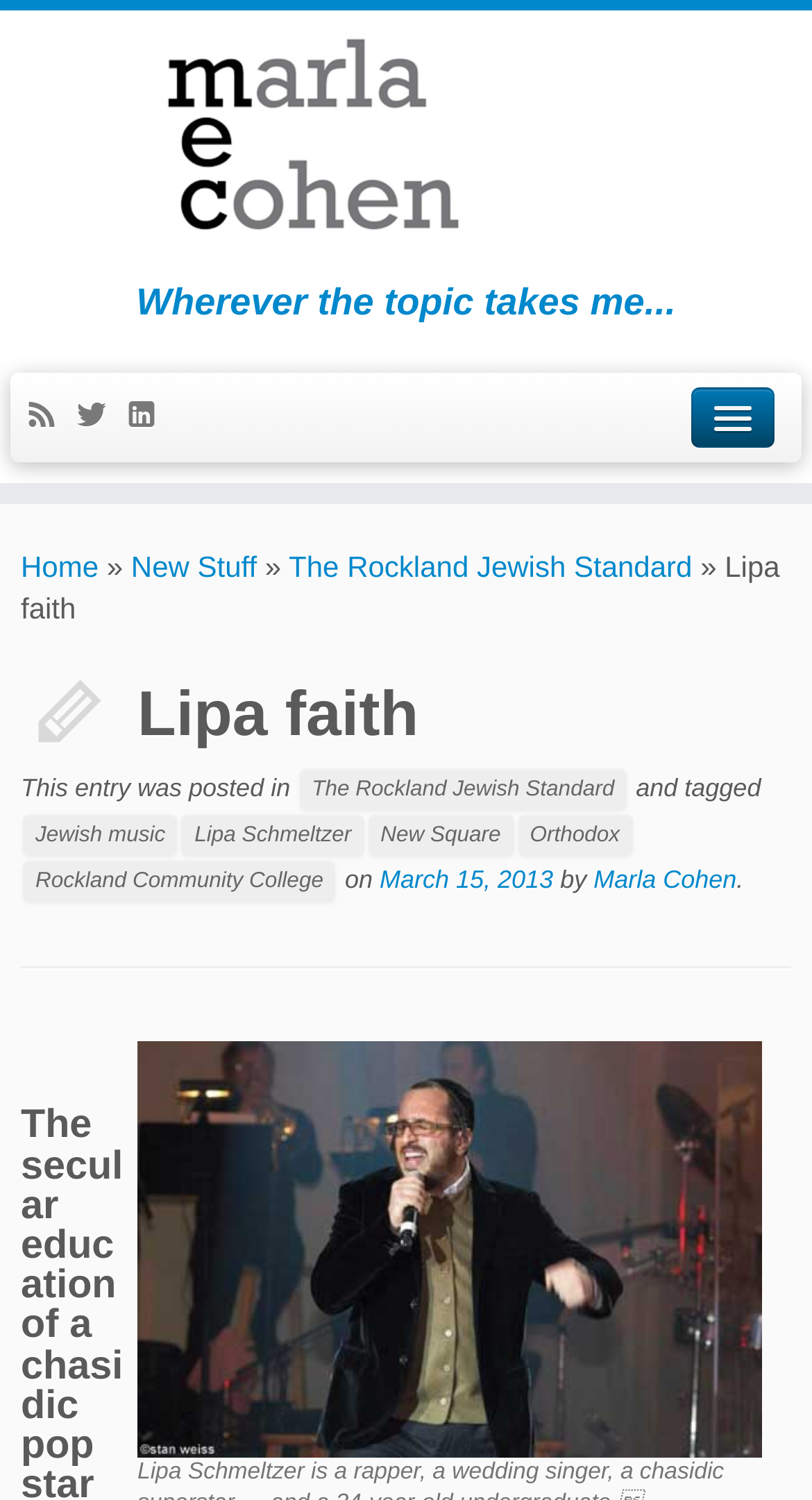Extract the bounding box coordinates of the UI element described by: "By onepageafrica". The coordinates should include four float numbers ranging from 0 to 1, e.g., [left, top, right, bottom].

None